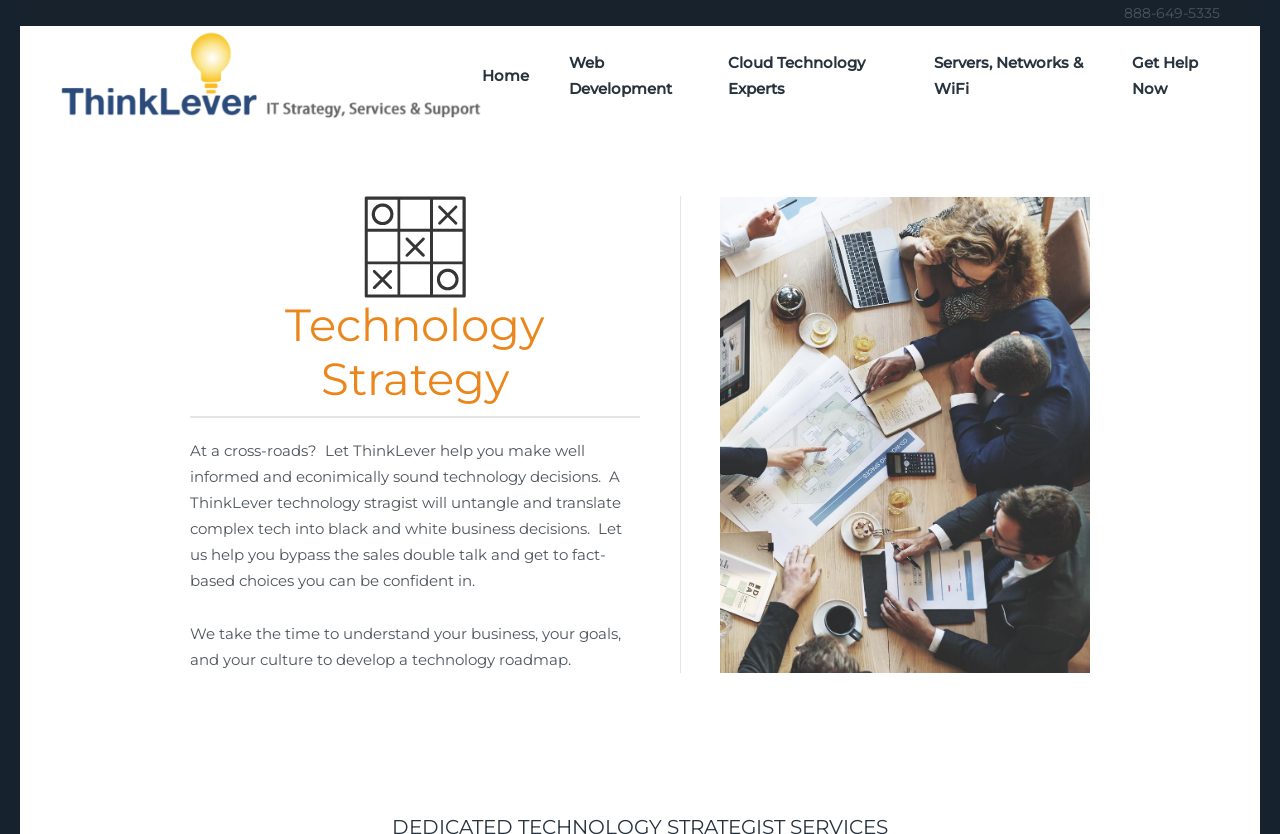What is the phone number?
Provide a detailed answer to the question using information from the image.

I found the phone number '888-649-5335' by looking at the link element with the text '888-649-5335'.